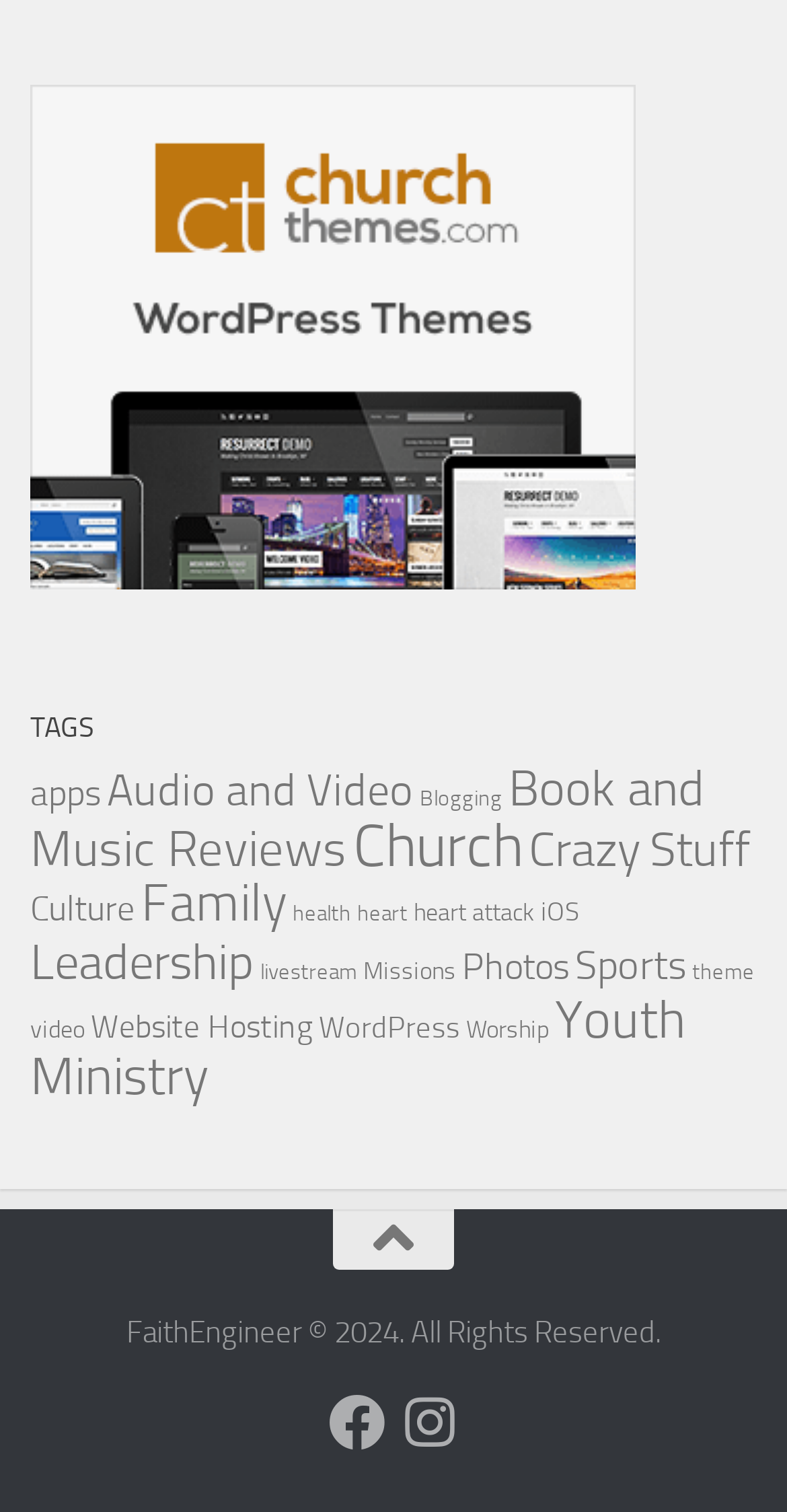Please specify the bounding box coordinates of the clickable section necessary to execute the following command: "Browse 'Audio and Video' items".

[0.136, 0.506, 0.526, 0.541]